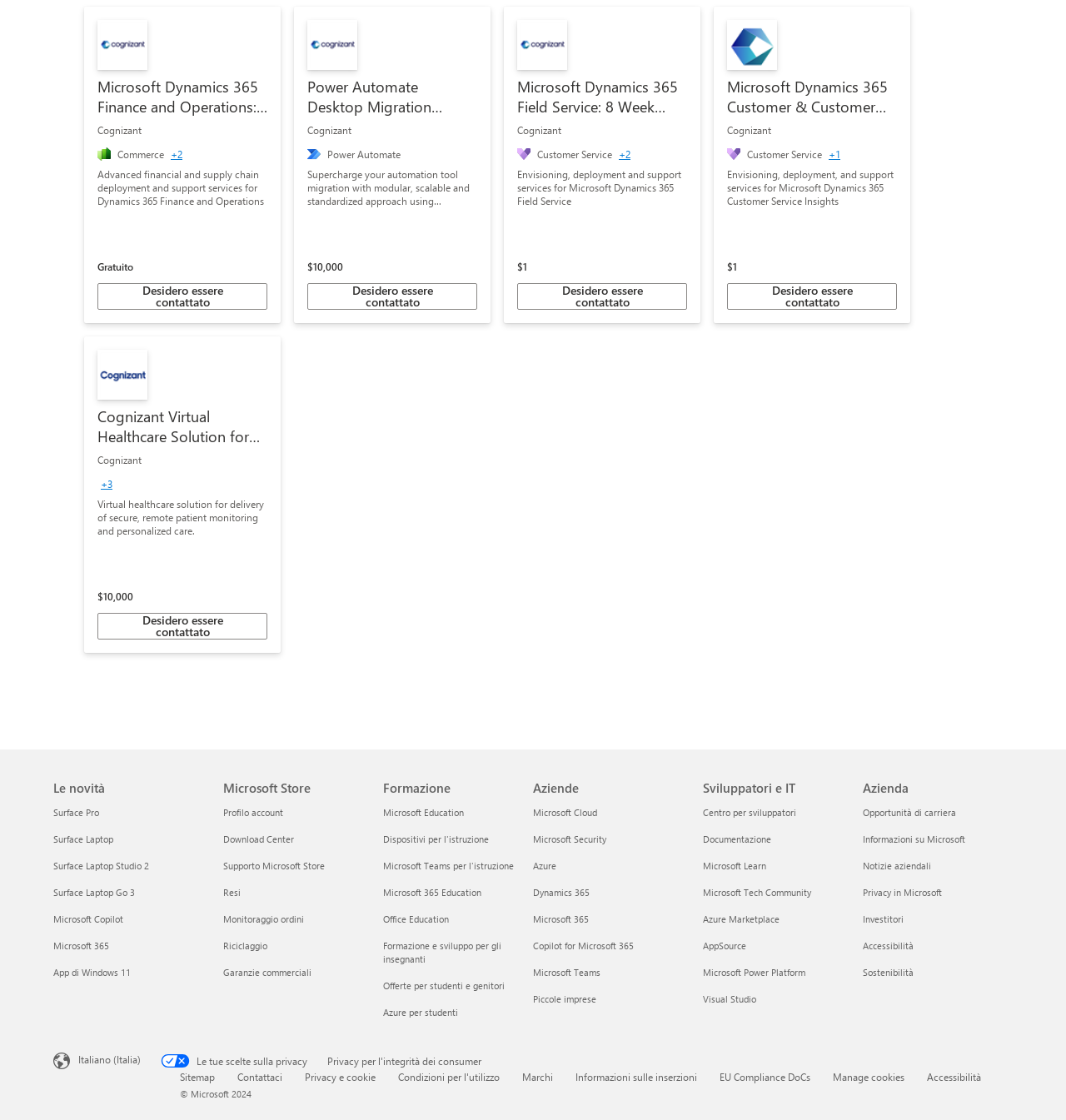How much does the Power Automate Desktop Migration Factory cost?
Carefully analyze the image and provide a detailed answer to the question.

I found a link with the text 'Power Automate Desktop Migration Factory : 5-Week Implementation icon Power Automate Desktop Migration Factory : 5-Week Implementation Cognizant power-automate product icon Power Automate Supercharge your automation tool migration with modular, scalable and standardized approach using Cognizant Neuro Automation Workbench $10,000'. From this text, I can see that the cost of the Power Automate Desktop Migration Factory is $10,000.